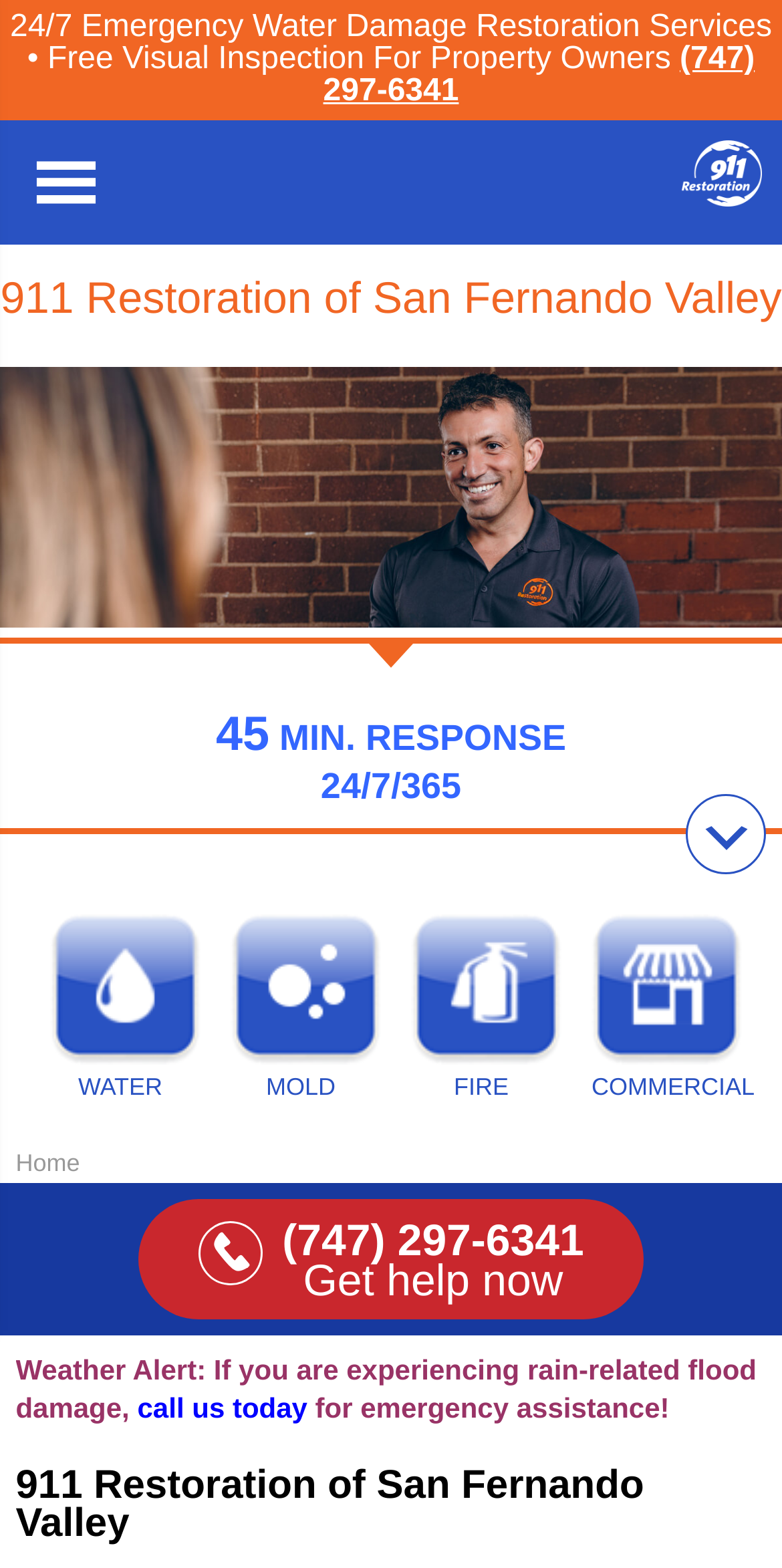What is the response time for water damage restoration?
Please respond to the question with a detailed and thorough explanation.

I found the response time by looking at the static text elements '45', 'MIN.', and 'RESPONSE' which are located together, suggesting that the response time is 45 minutes.